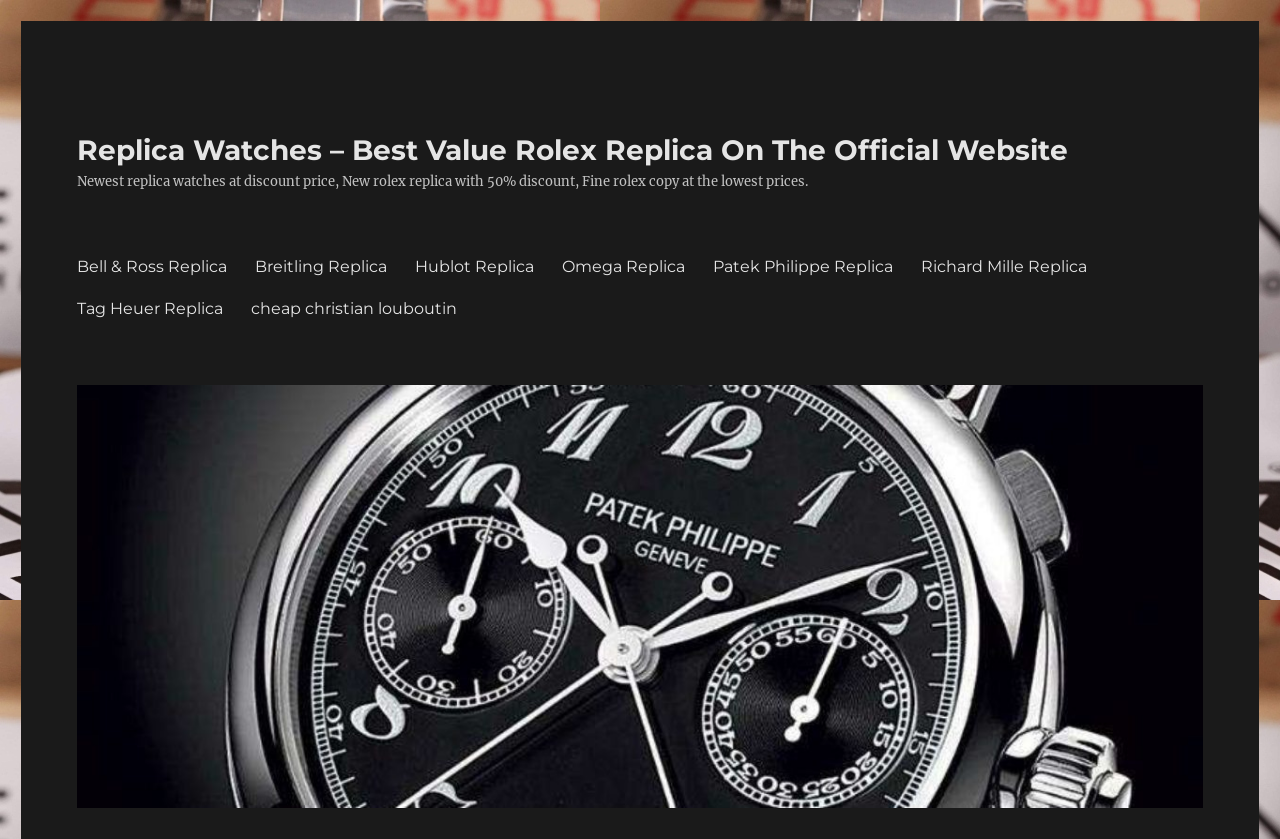Using the description "Hublot Replica", locate and provide the bounding box of the UI element.

[0.313, 0.292, 0.428, 0.342]